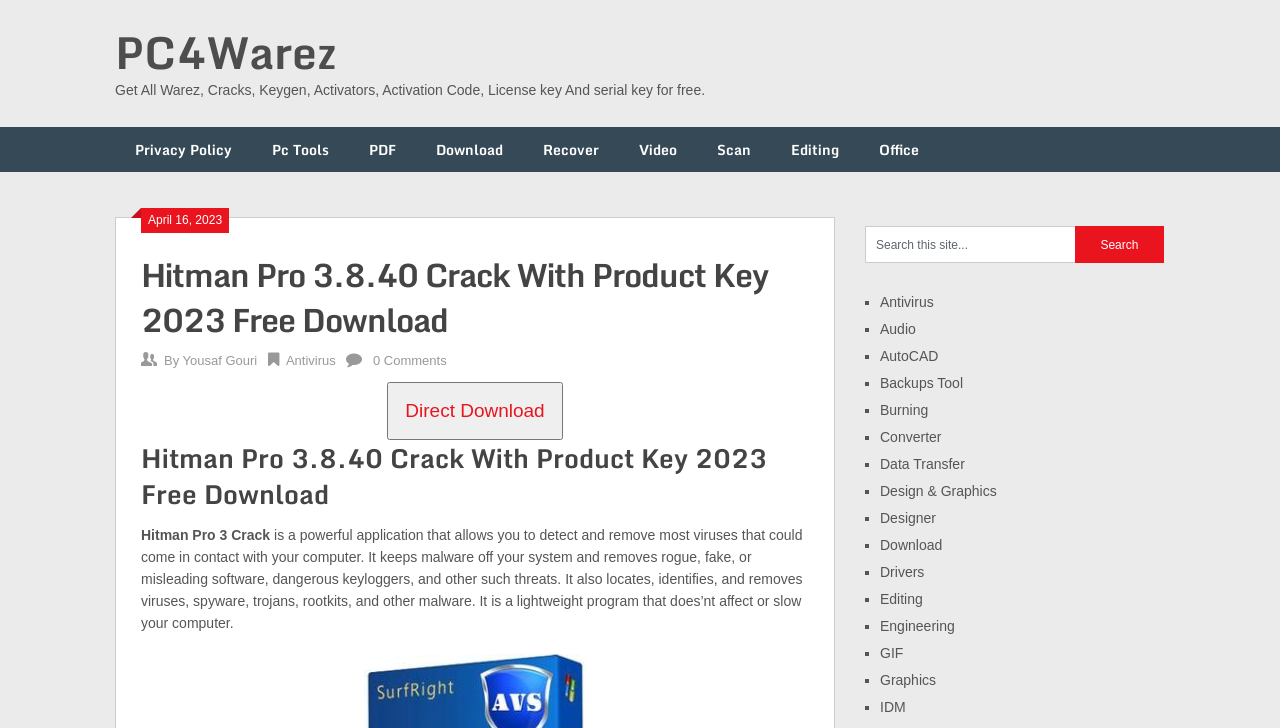Find the bounding box coordinates of the clickable area required to complete the following action: "Search for something on the site".

[0.676, 0.31, 0.84, 0.361]